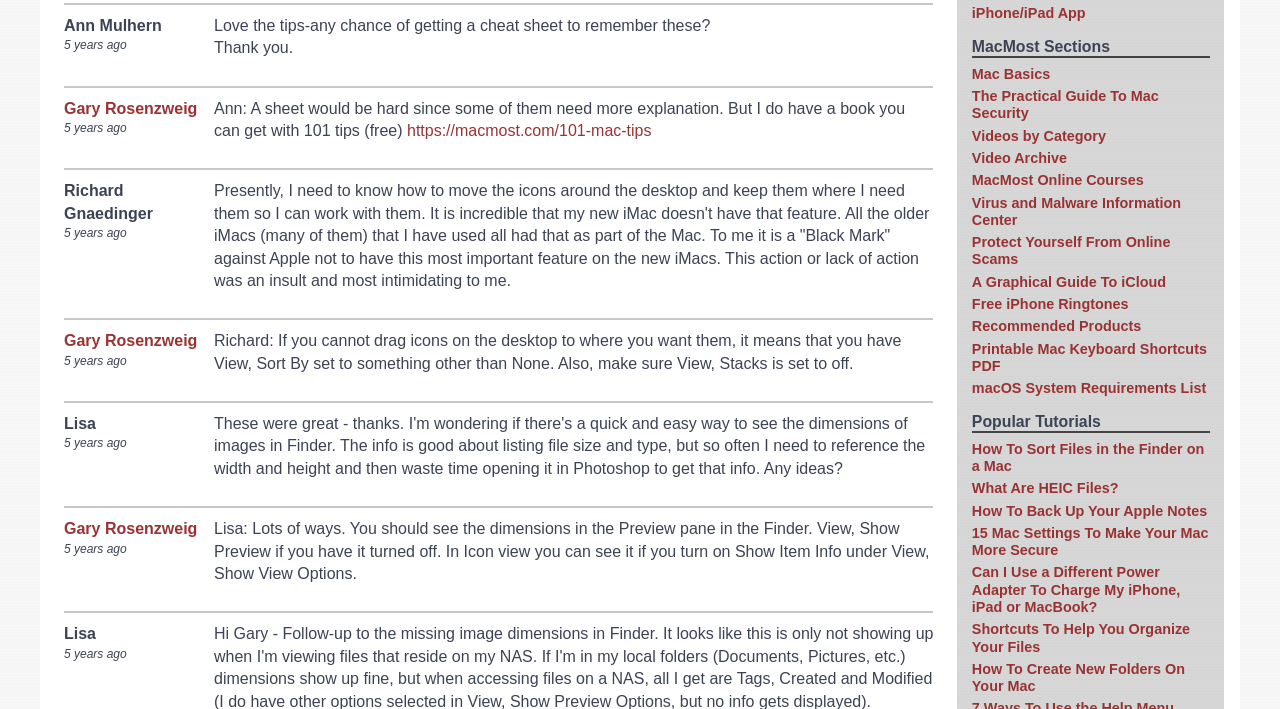Provide a short, one-word or phrase answer to the question below:
What is the topic of the comment from Lisa?

File dimensions